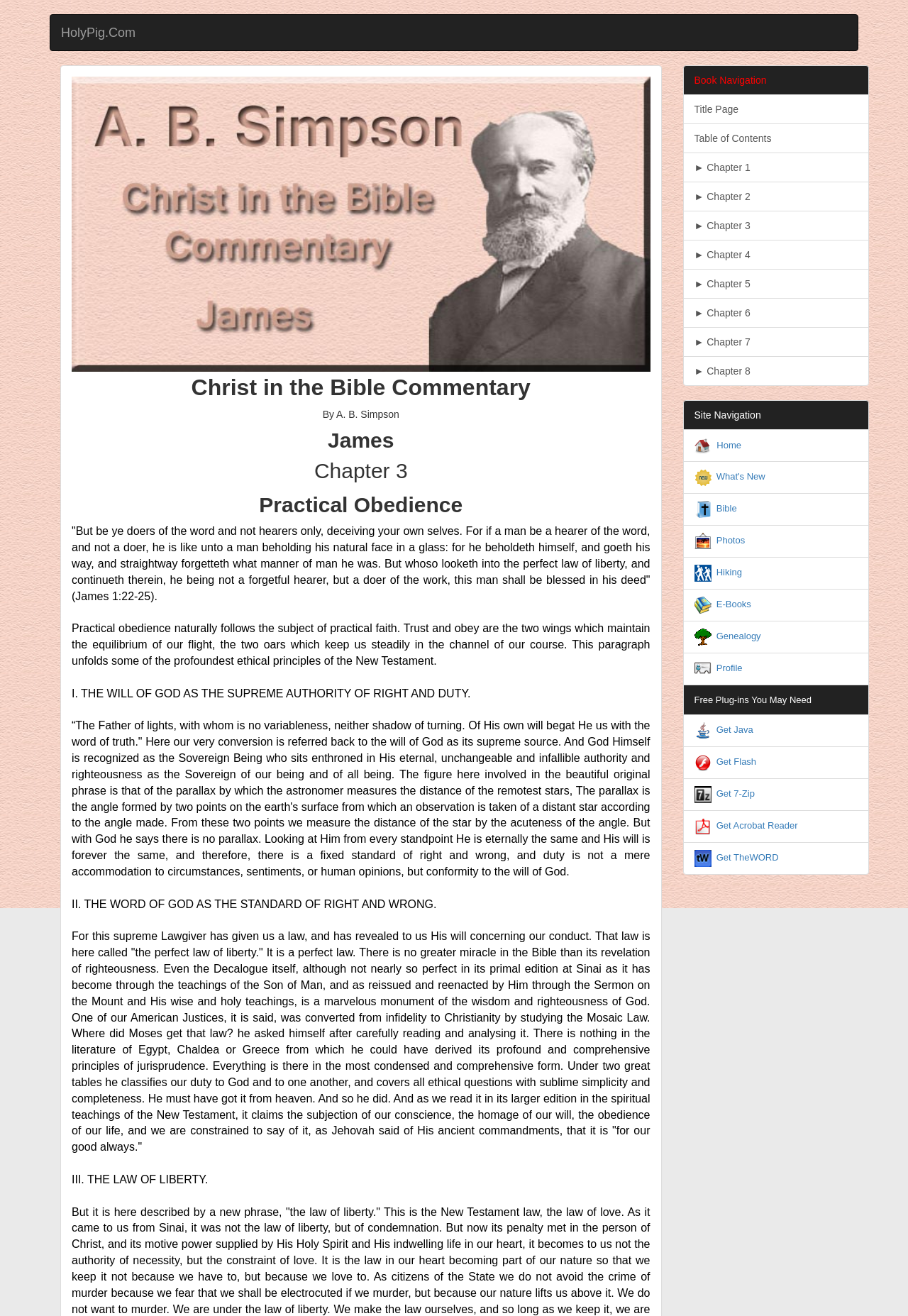Use a single word or phrase to answer the question:
What is the topic of the first section in Chapter 3?

Practical Obedience